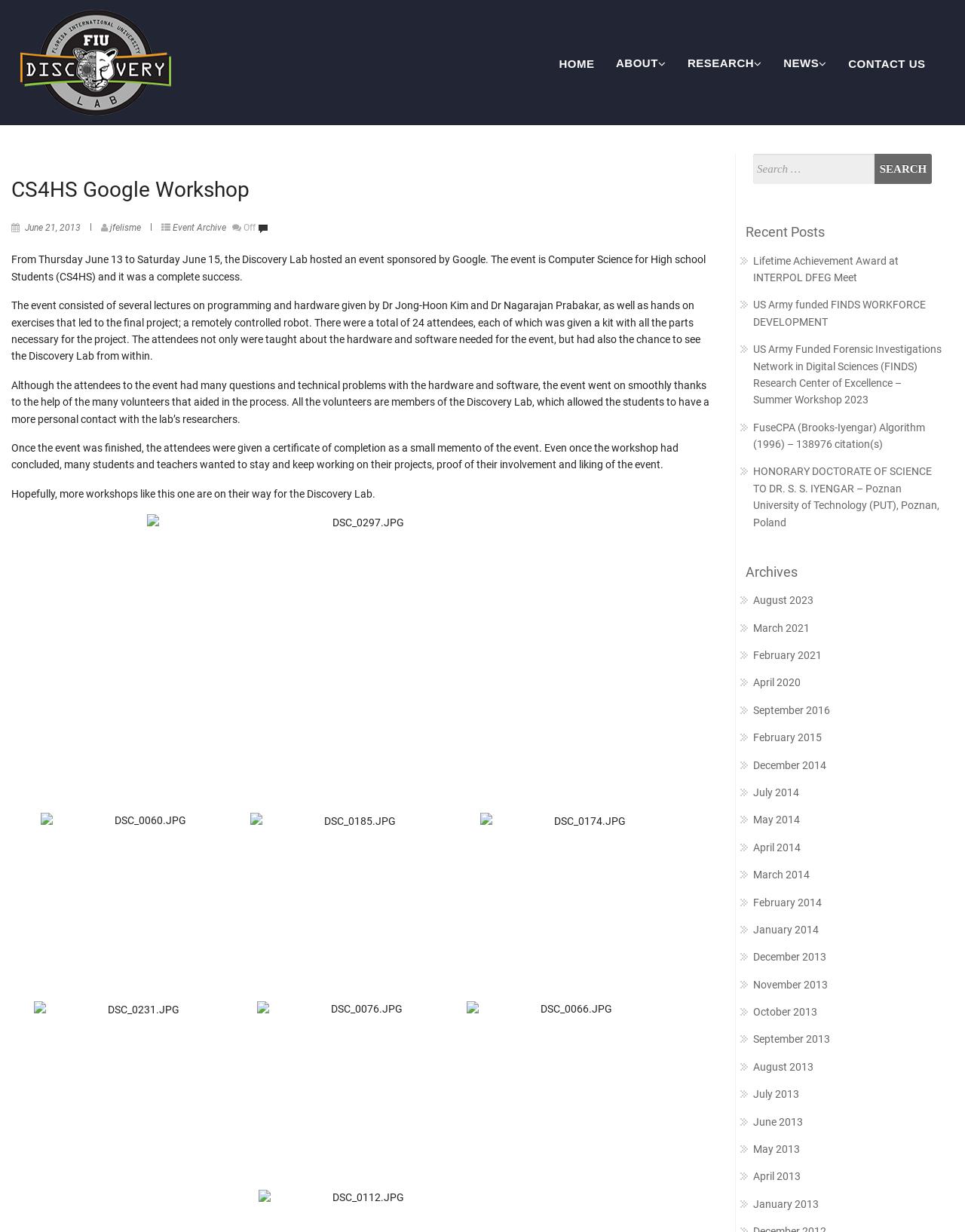What is the name of the researchers who gave lectures at the event?
Based on the visual content, answer with a single word or a brief phrase.

Dr Jong-Hoon Kim and Dr Nagarajan Prabakar